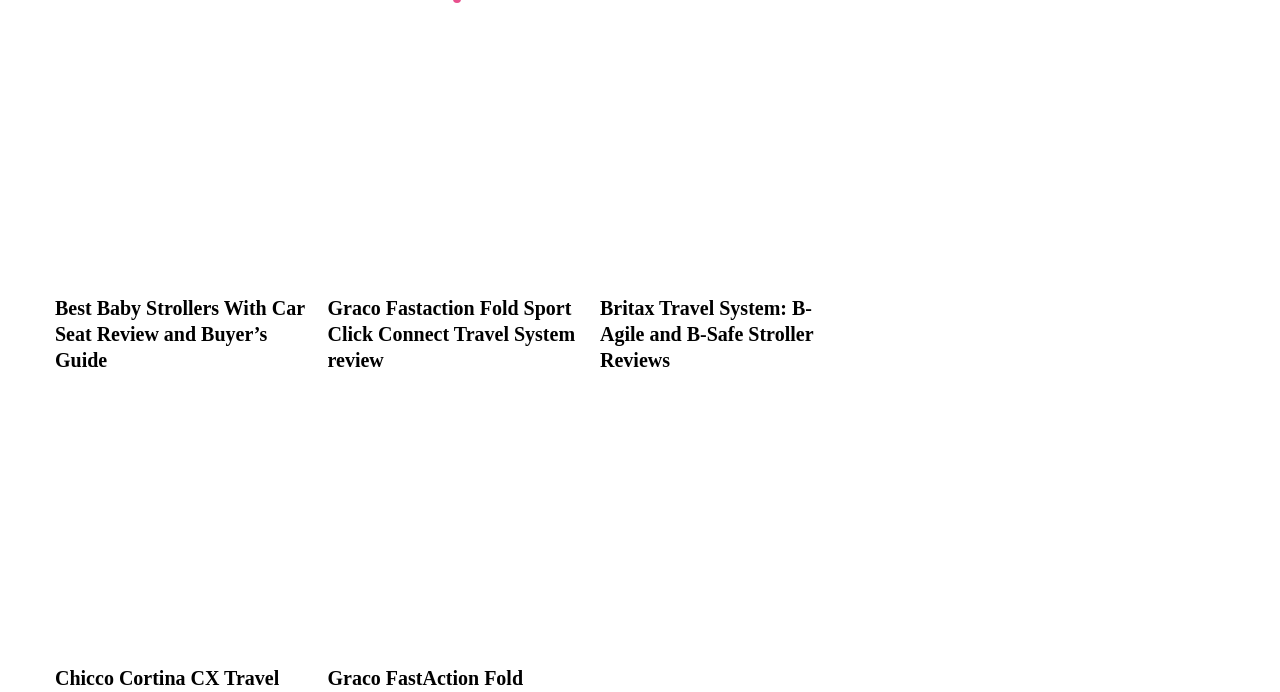Are all stroller reviews on this webpage from the same brand?
Based on the image, answer the question with a single word or brief phrase.

No